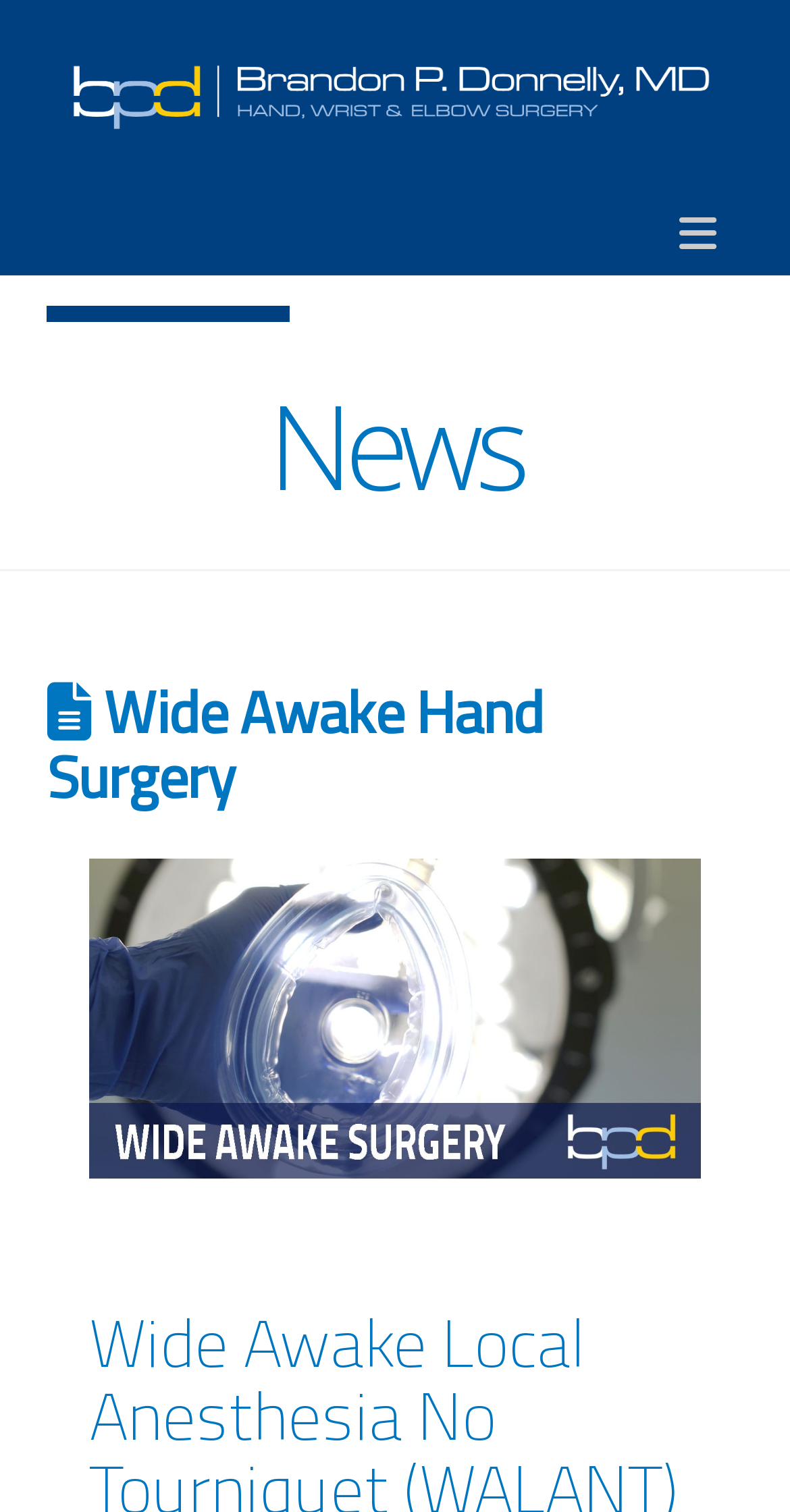Give the bounding box coordinates for the element described by: "parent_node: Navigation title="Back to Top"".

[0.885, 0.929, 0.974, 0.976]